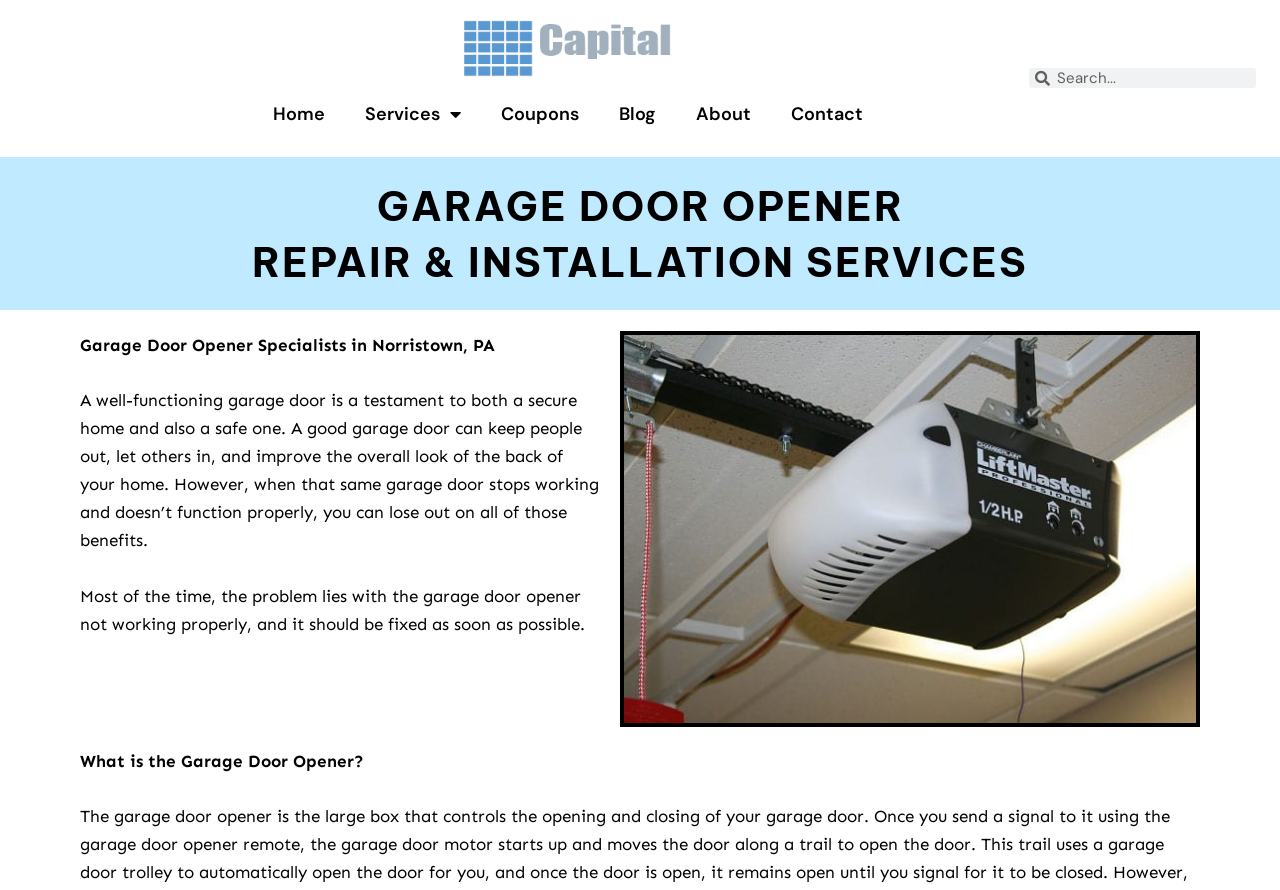Using the information from the screenshot, answer the following question thoroughly:
What is the main service offered by Capital Garage Door Repair?

I inferred this by reading the introductory paragraph, which mentions that a well-functioning garage door is important for security and safety, and that the problem often lies with the garage door opener not working properly. This suggests that the main service offered is related to garage door opener repair and installation.